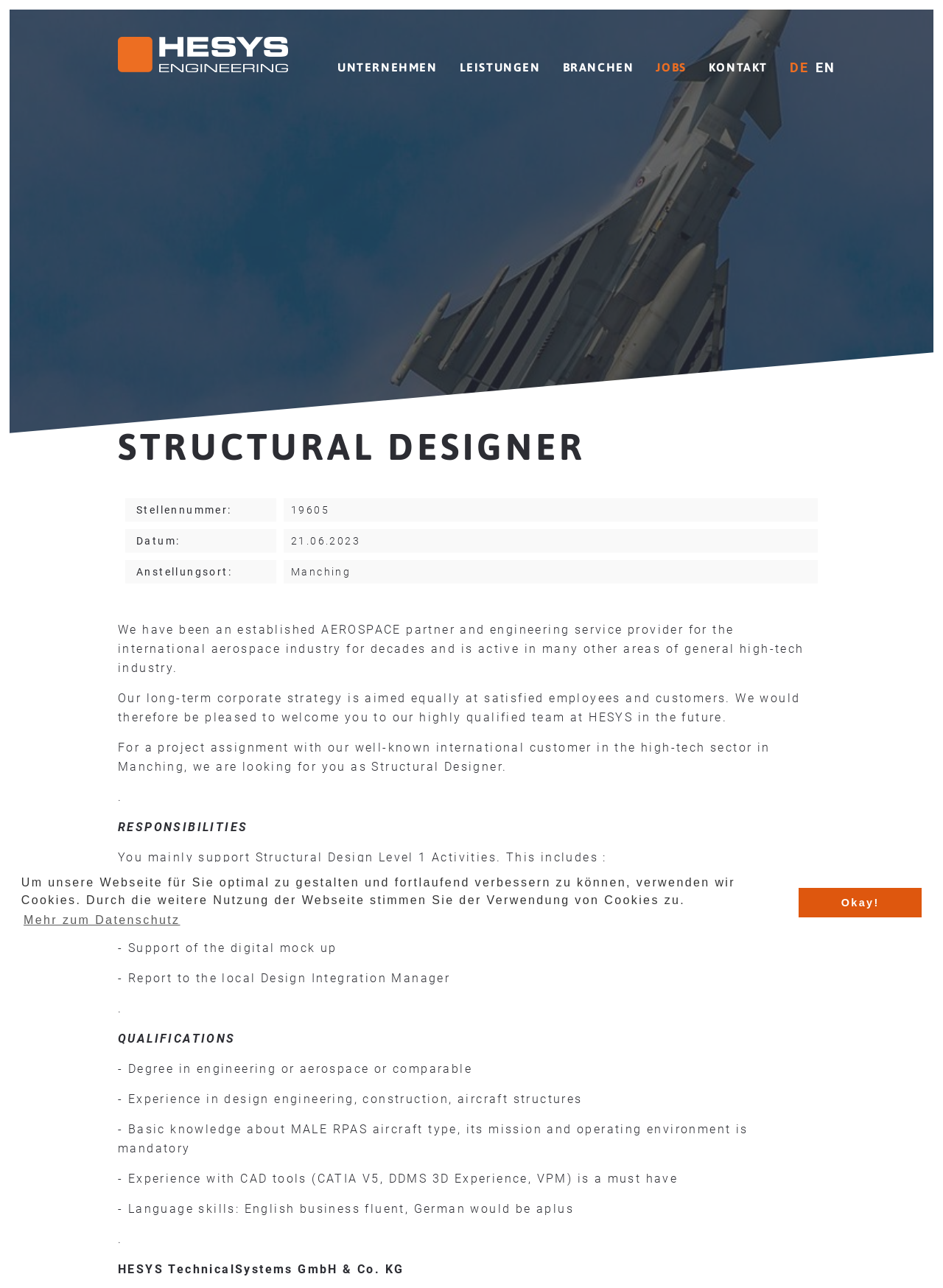Extract the bounding box coordinates for the described element: "EN". The coordinates should be represented as four float numbers between 0 and 1: [left, top, right, bottom].

[0.865, 0.045, 0.884, 0.064]